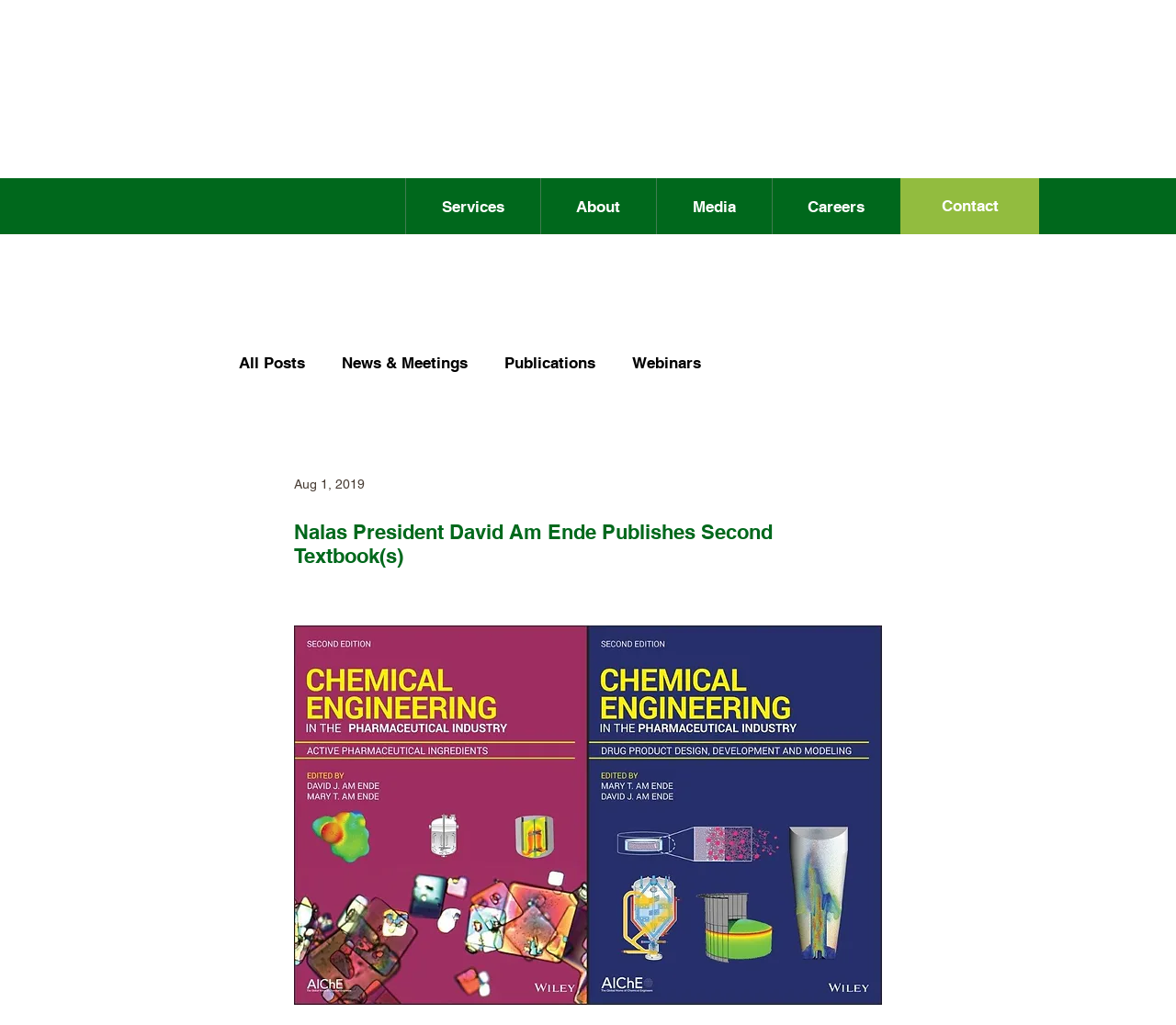Please find the bounding box coordinates of the element that you should click to achieve the following instruction: "Visit the LinkedIn page". The coordinates should be presented as four float numbers between 0 and 1: [left, top, right, bottom].

[0.773, 0.029, 0.791, 0.049]